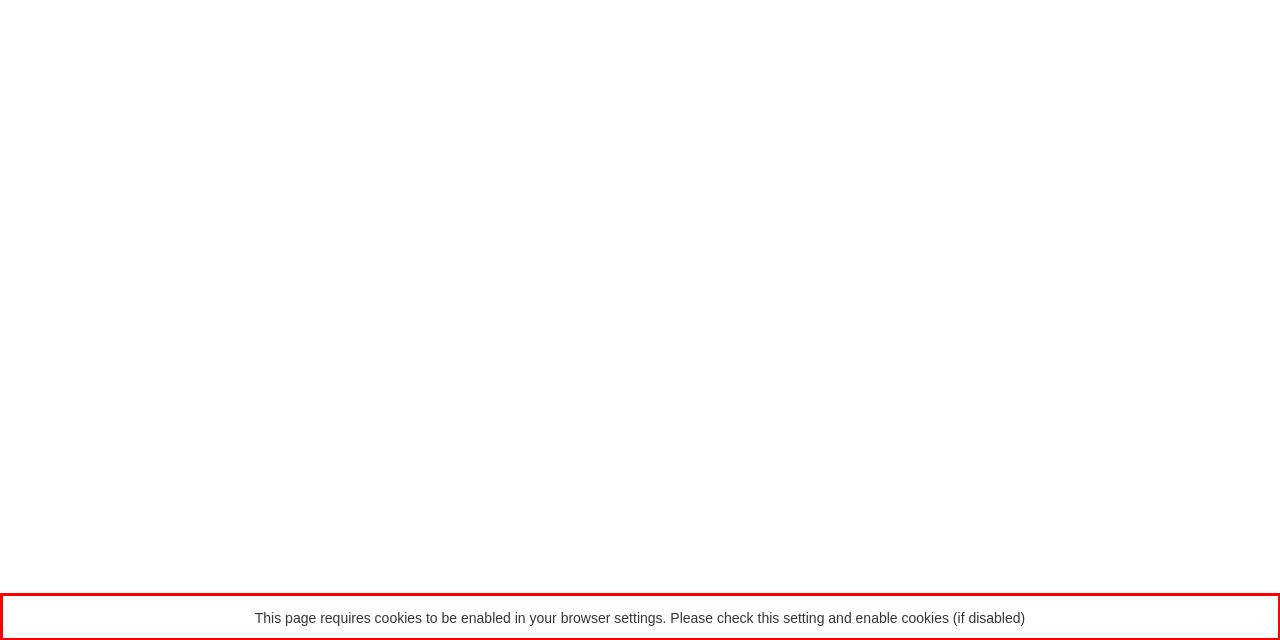You have a screenshot of a webpage with a red bounding box. Identify and extract the text content located inside the red bounding box.

This page requires cookies to be enabled in your browser settings. Please check this setting and enable cookies (if disabled)